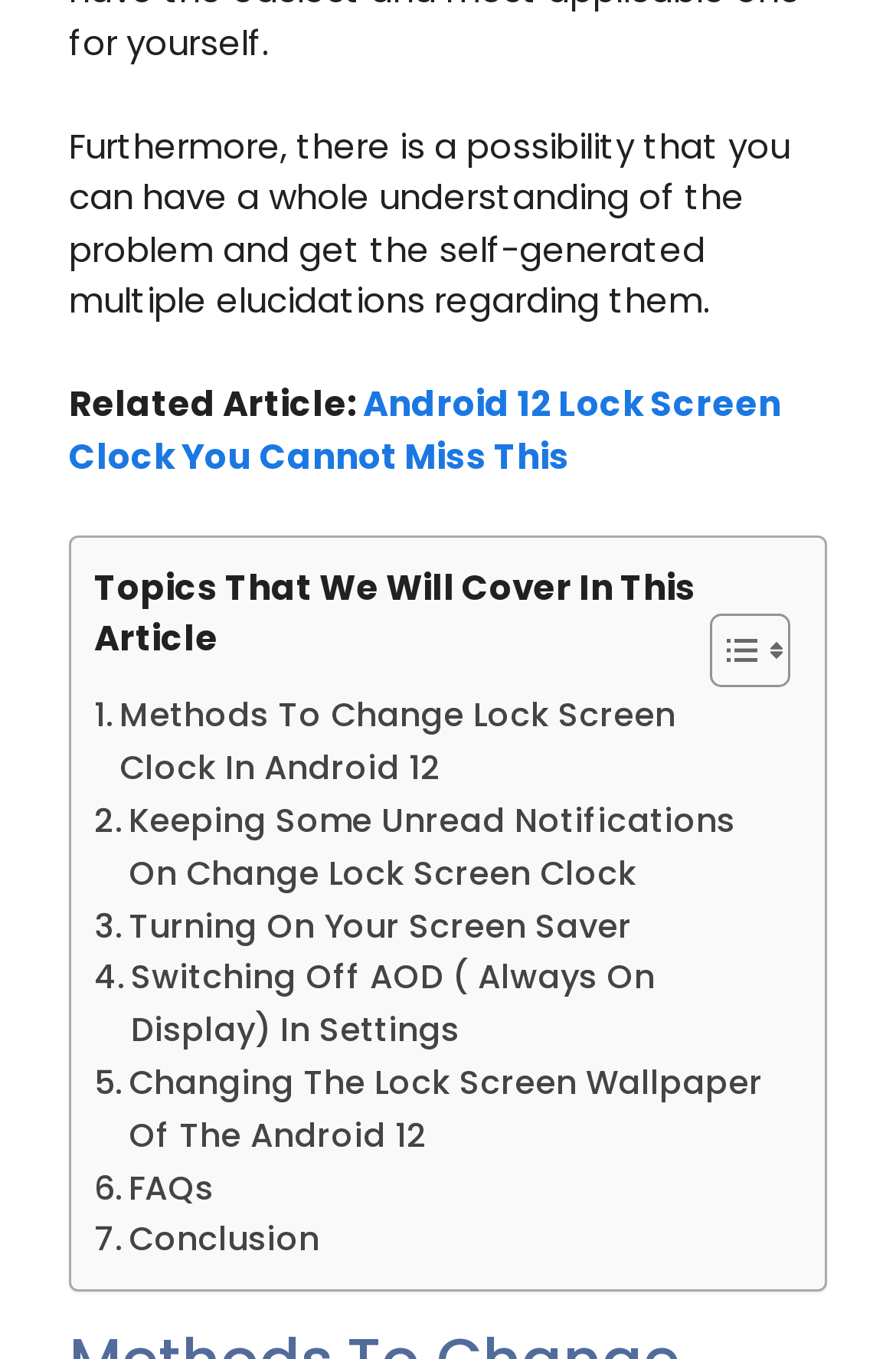Please find the bounding box coordinates of the element that must be clicked to perform the given instruction: "Learn about methods to change lock screen clock in Android 12". The coordinates should be four float numbers from 0 to 1, i.e., [left, top, right, bottom].

[0.105, 0.508, 0.869, 0.585]